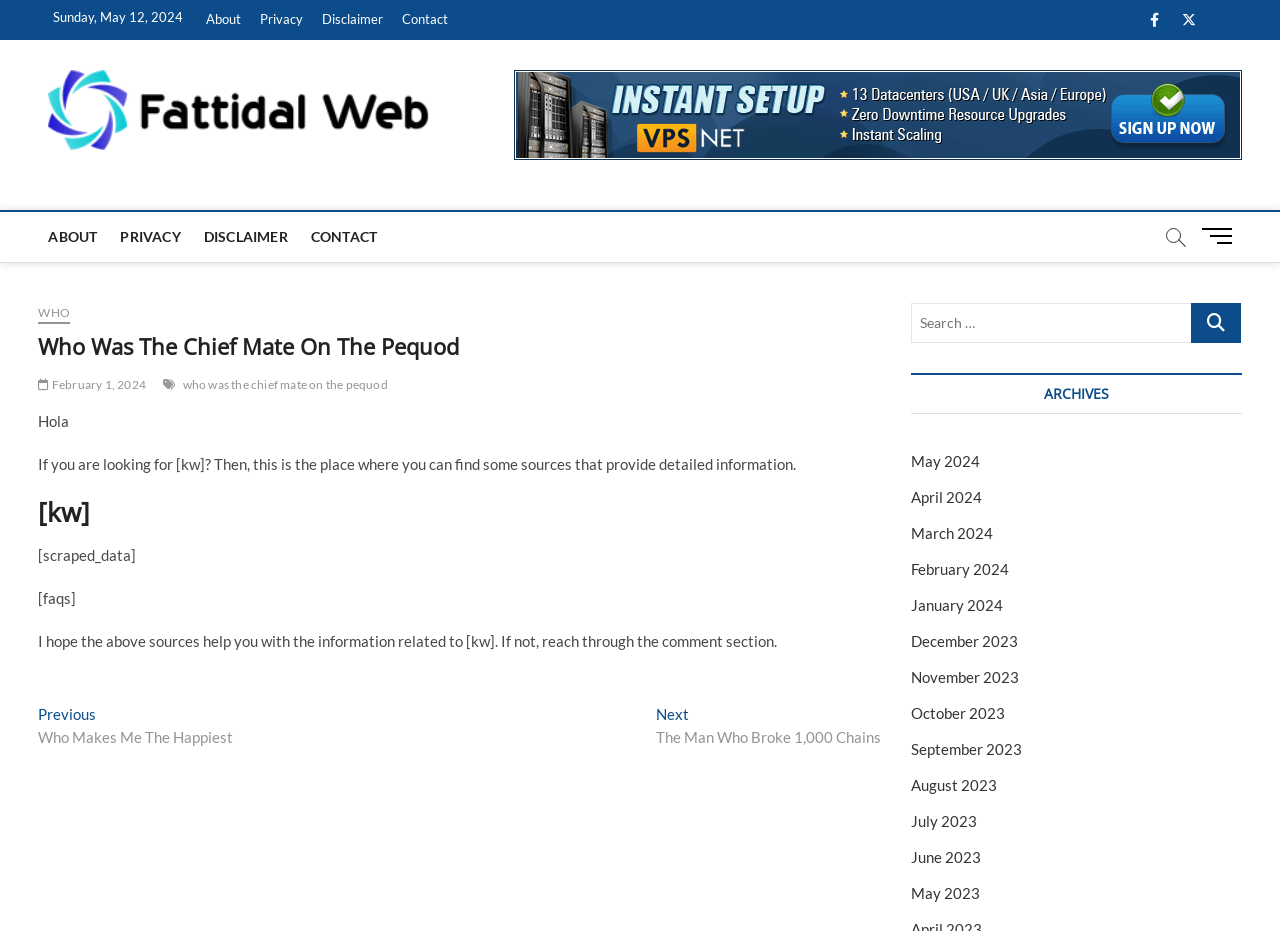Can you show the bounding box coordinates of the region to click on to complete the task described in the instruction: "Search for something"?

[0.711, 0.325, 0.931, 0.368]